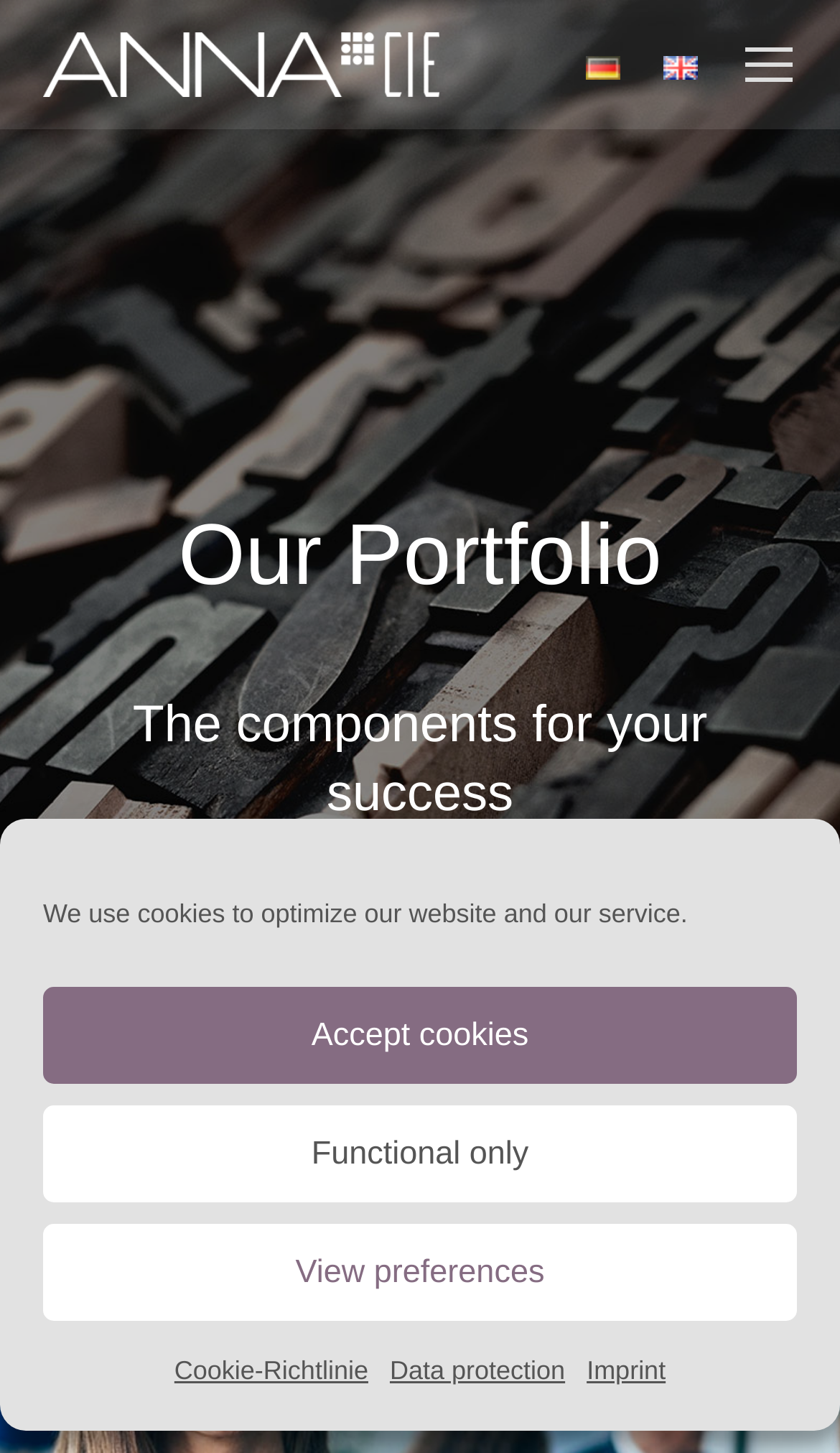What is the purpose of the 'Manage Cookie Consent' dialog?
Please use the image to provide a one-word or short phrase answer.

To manage cookie consent